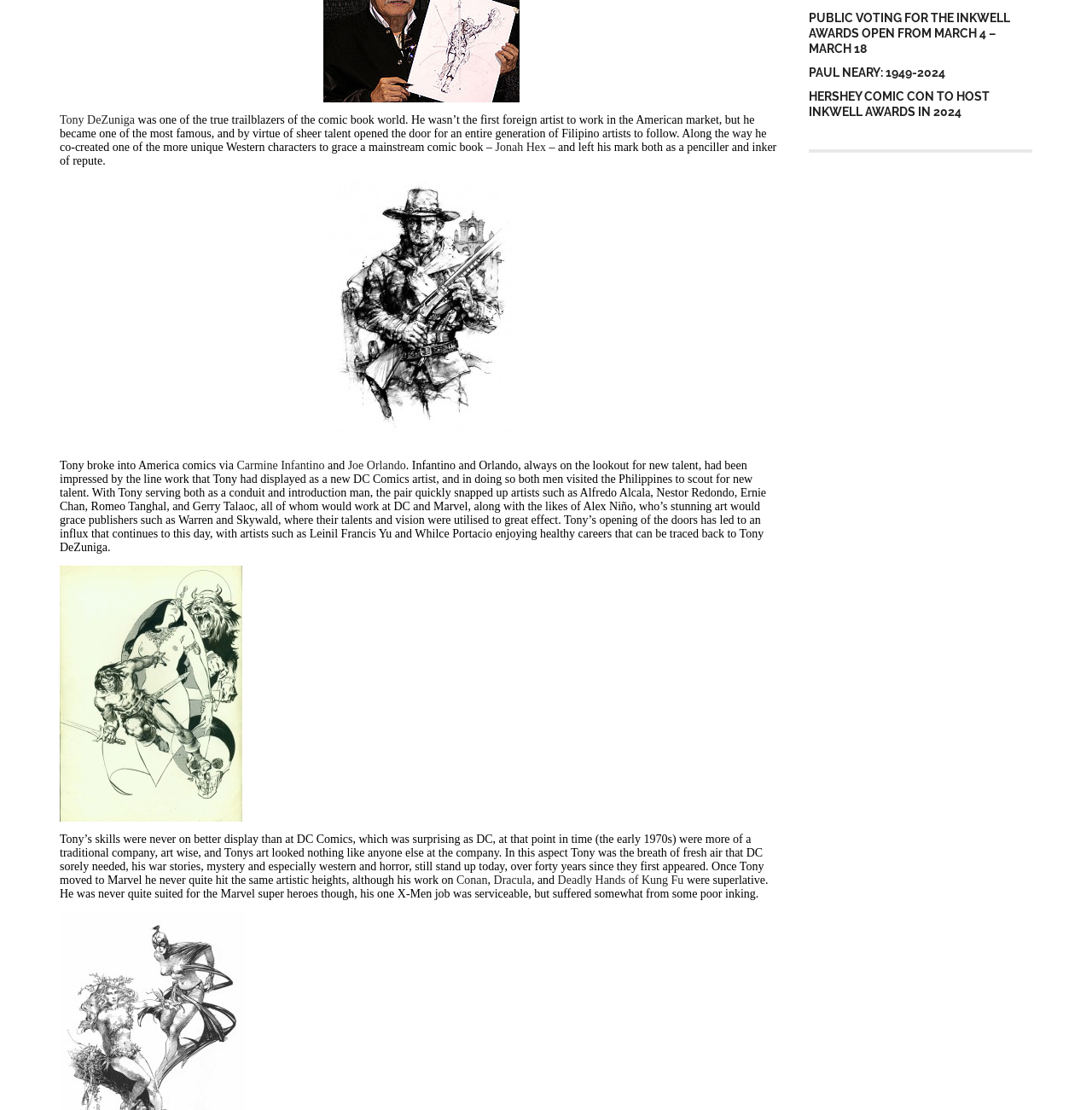Determine the bounding box for the UI element that matches this description: "aria-label="Toggle fullscreen"".

None